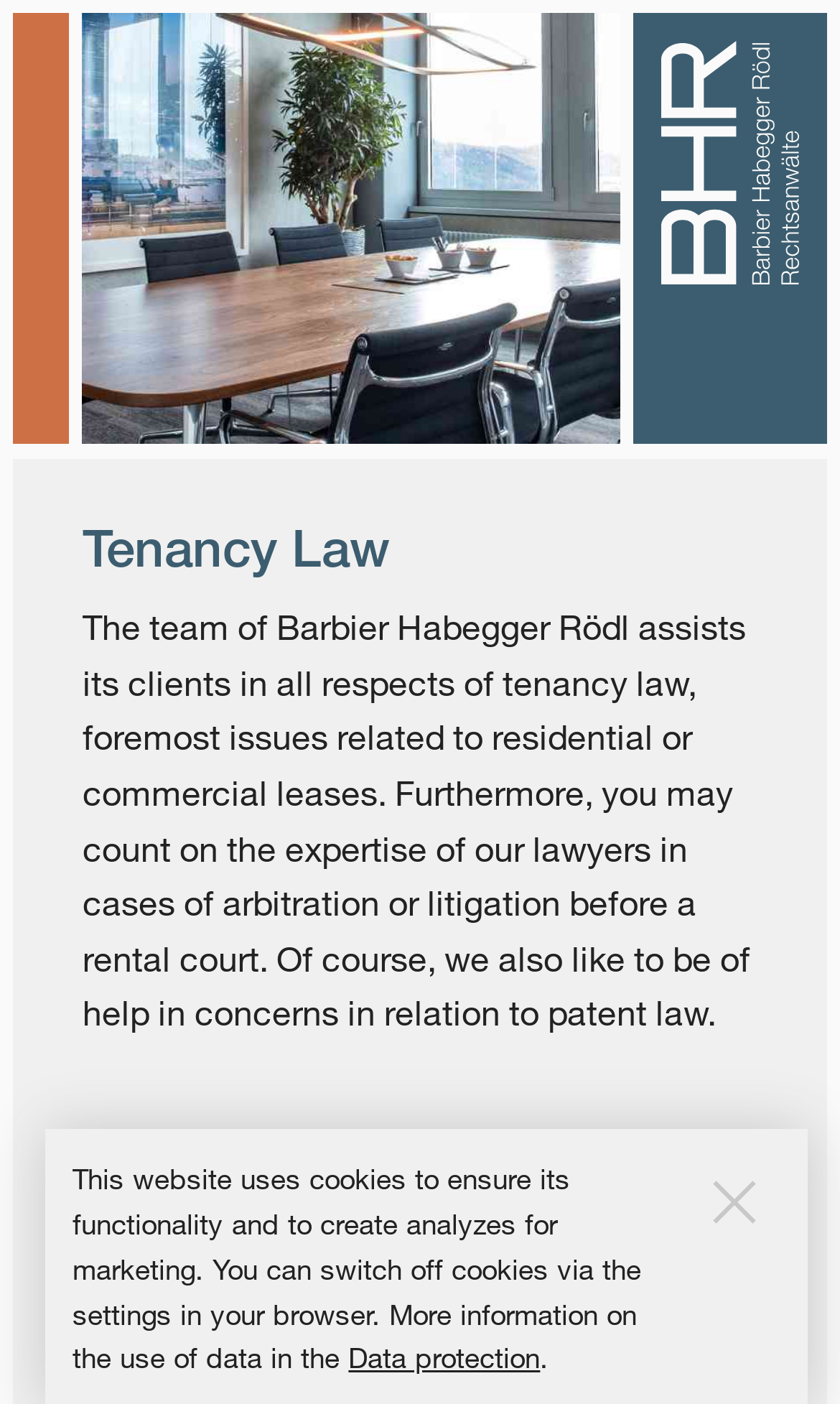Please use the details from the image to answer the following question comprehensively:
What is the topic of the text at the bottom of the page?

The text at the bottom of the page mentions 'Data protection' and provides a link to more information, indicating that the topic is related to data protection.